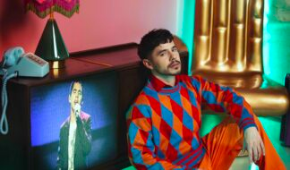Reply to the question with a single word or phrase:
What is displayed on the retro television set?

David Archuleta's performance